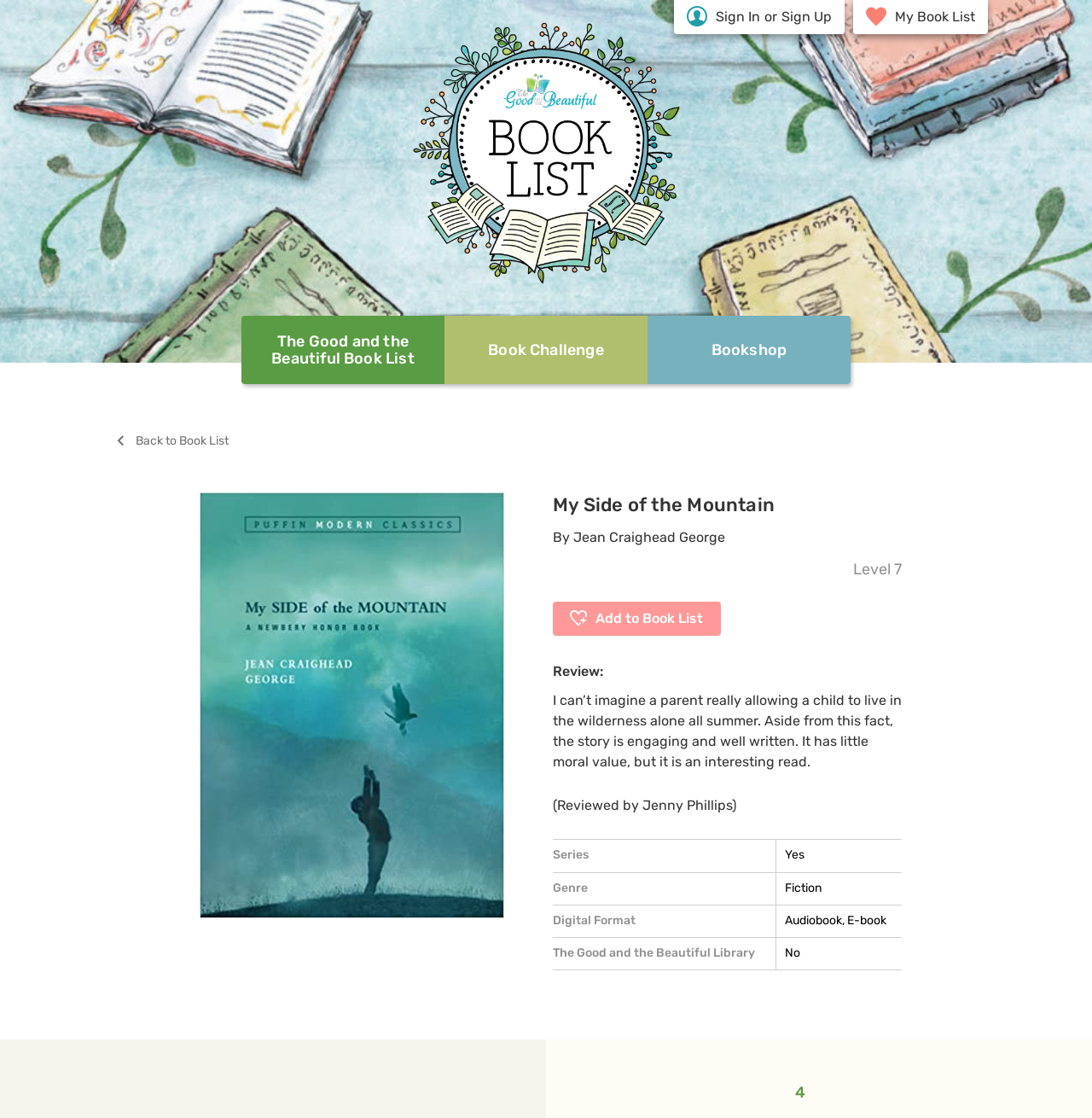Construct a comprehensive description capturing every detail on the webpage.

This webpage appears to be a book listing page, specifically for "My Side of the Mountain" by Jean Craighead George. At the top of the page, there is a site header image and a link to "The Good and The Beautiful Book List". Below this, there are three links: "The Good and the Beautiful Book List", "Book Challenge", and "Bookshop". 

On the right side of the page, there is a "Sign In Sign Up" button, which expands to reveal separate "Sign In" and "Sign Up" buttons. Next to this is a "My Book List" button. 

The main content of the page is dedicated to the book listing. There is a large image of the book cover, followed by the book title "My Side of the Mountain" in a heading element. Below this, the author's name "By Jean Craighead George" is displayed. The book's level, "Level 7", is also shown. 

There is an "Add to Book List" link, followed by a review of the book. The review includes a brief summary of the book and a rating. The reviewer's name, "Jenny Phillips", is also displayed. 

Below the review, there is a table with four rows, each containing information about the book, such as whether it is part of a series, its genre, digital format, and whether it is part of "The Good and the Beautiful Library".